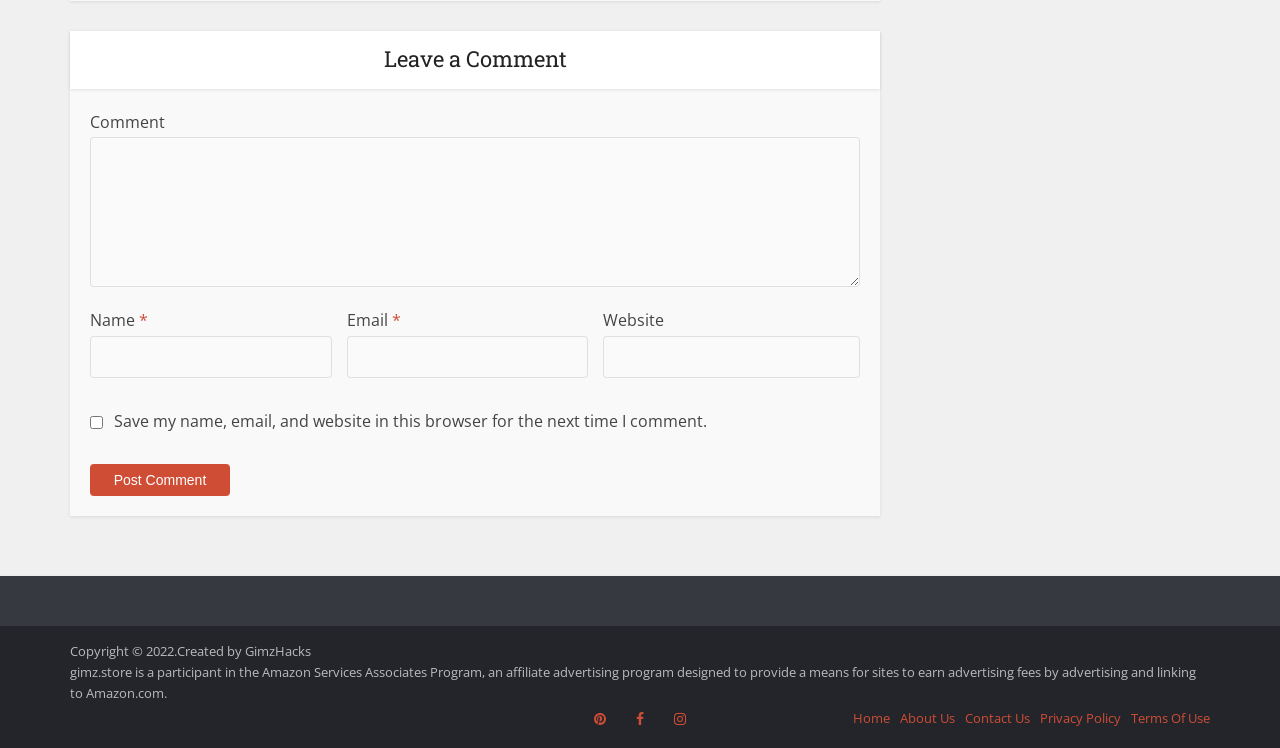Based on the element description, predict the bounding box coordinates (top-left x, top-left y, bottom-right x, bottom-right y) for the UI element in the screenshot: About Us

[0.703, 0.948, 0.746, 0.972]